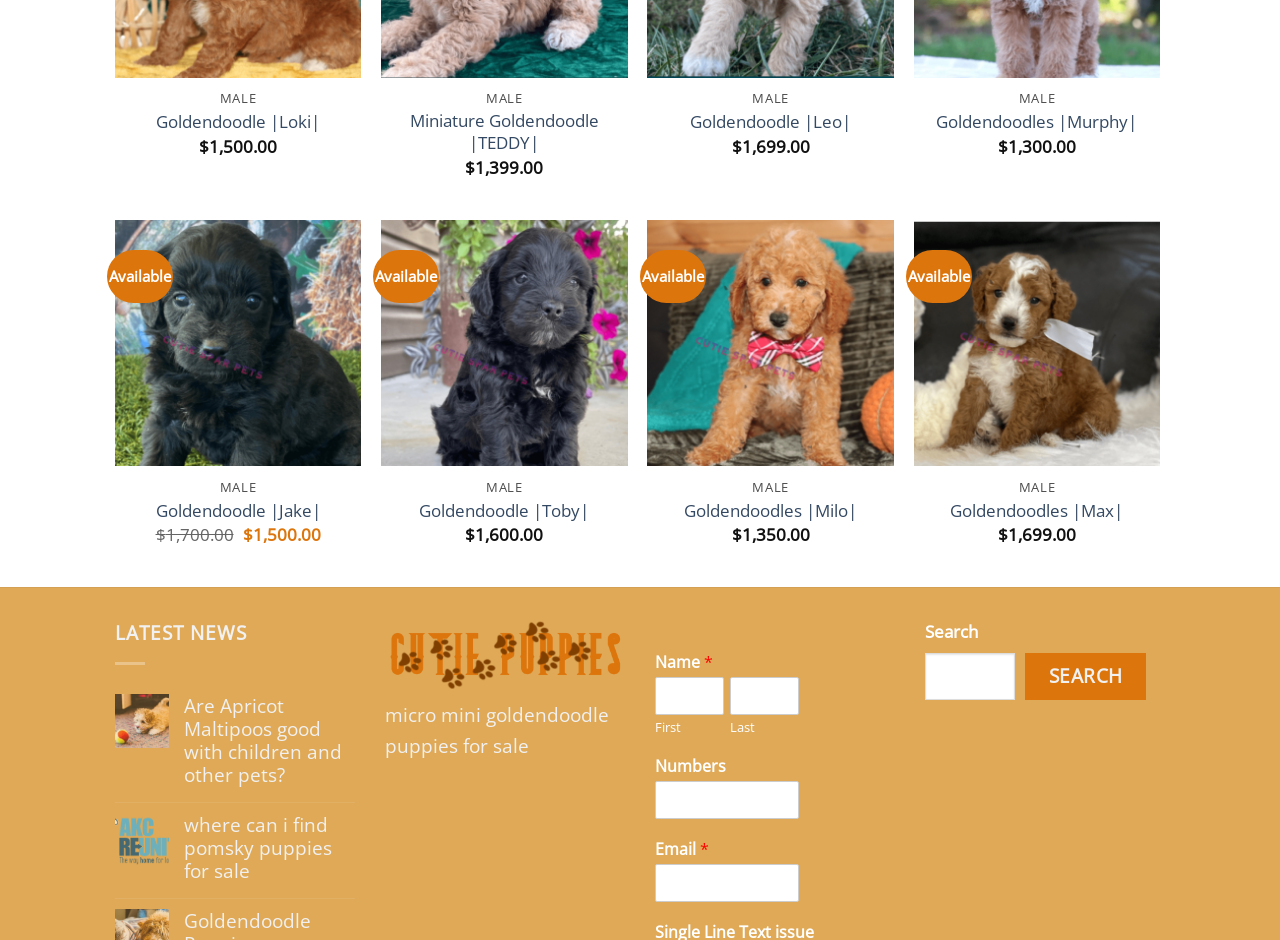Find the bounding box coordinates of the clickable region needed to perform the following instruction: "Read latest news". The coordinates should be provided as four float numbers between 0 and 1, i.e., [left, top, right, bottom].

[0.09, 0.659, 0.193, 0.688]